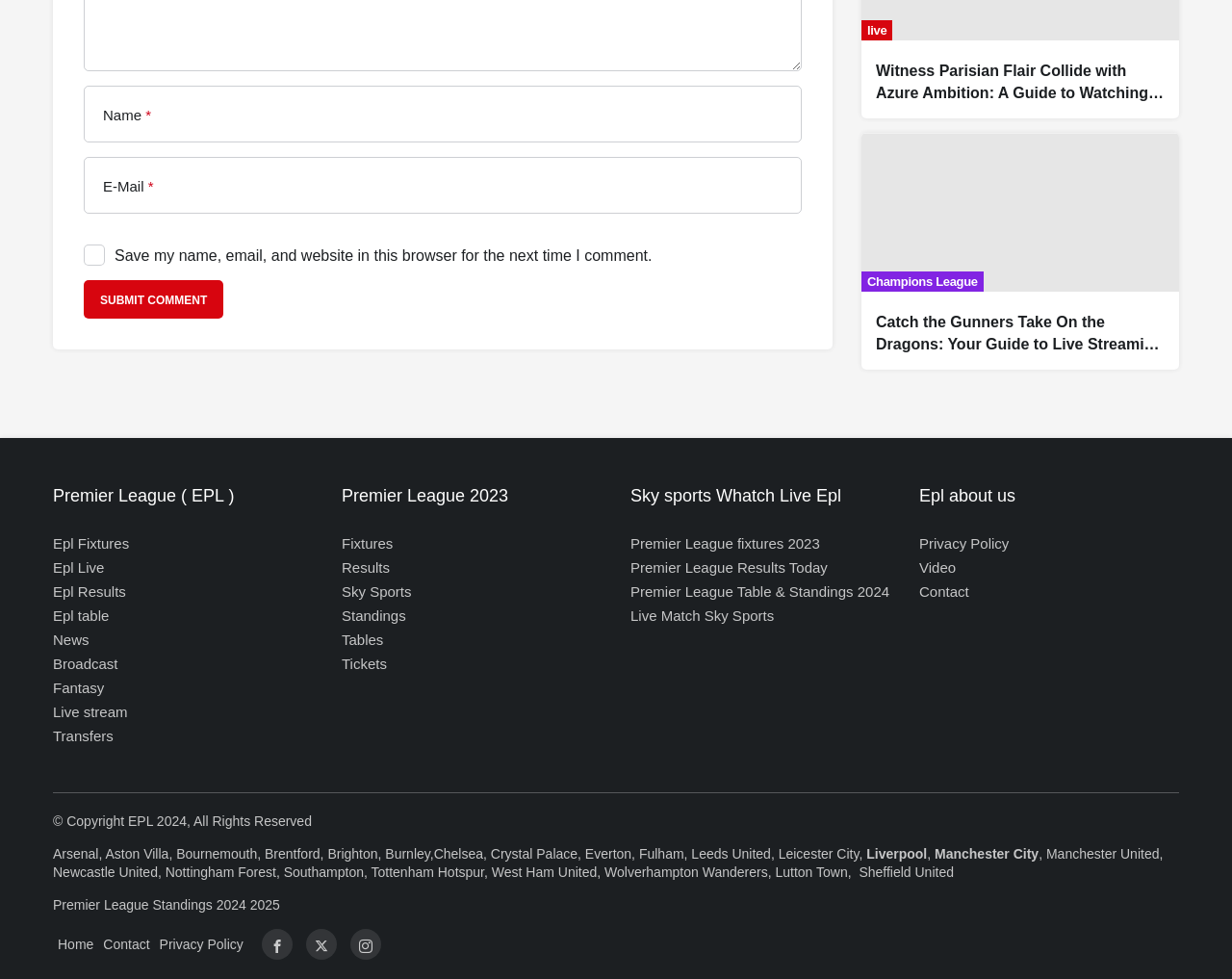Give a short answer to this question using one word or a phrase:
What is the name of the league mentioned in the webpage?

Premier League